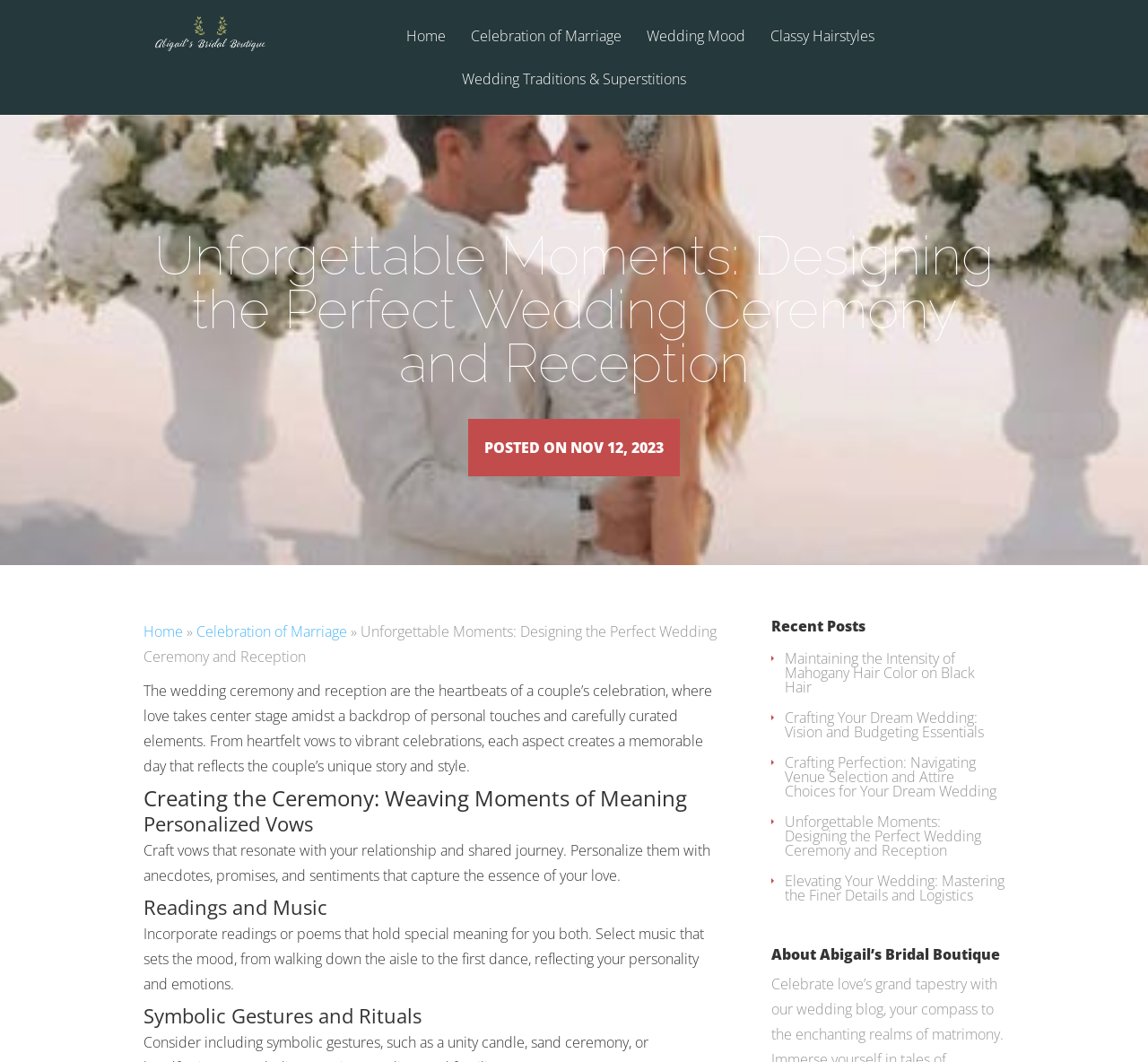Find the bounding box coordinates for the area you need to click to carry out the instruction: "Read 'Celebration of Marriage'". The coordinates should be four float numbers between 0 and 1, indicated as [left, top, right, bottom].

[0.401, 0.027, 0.551, 0.068]